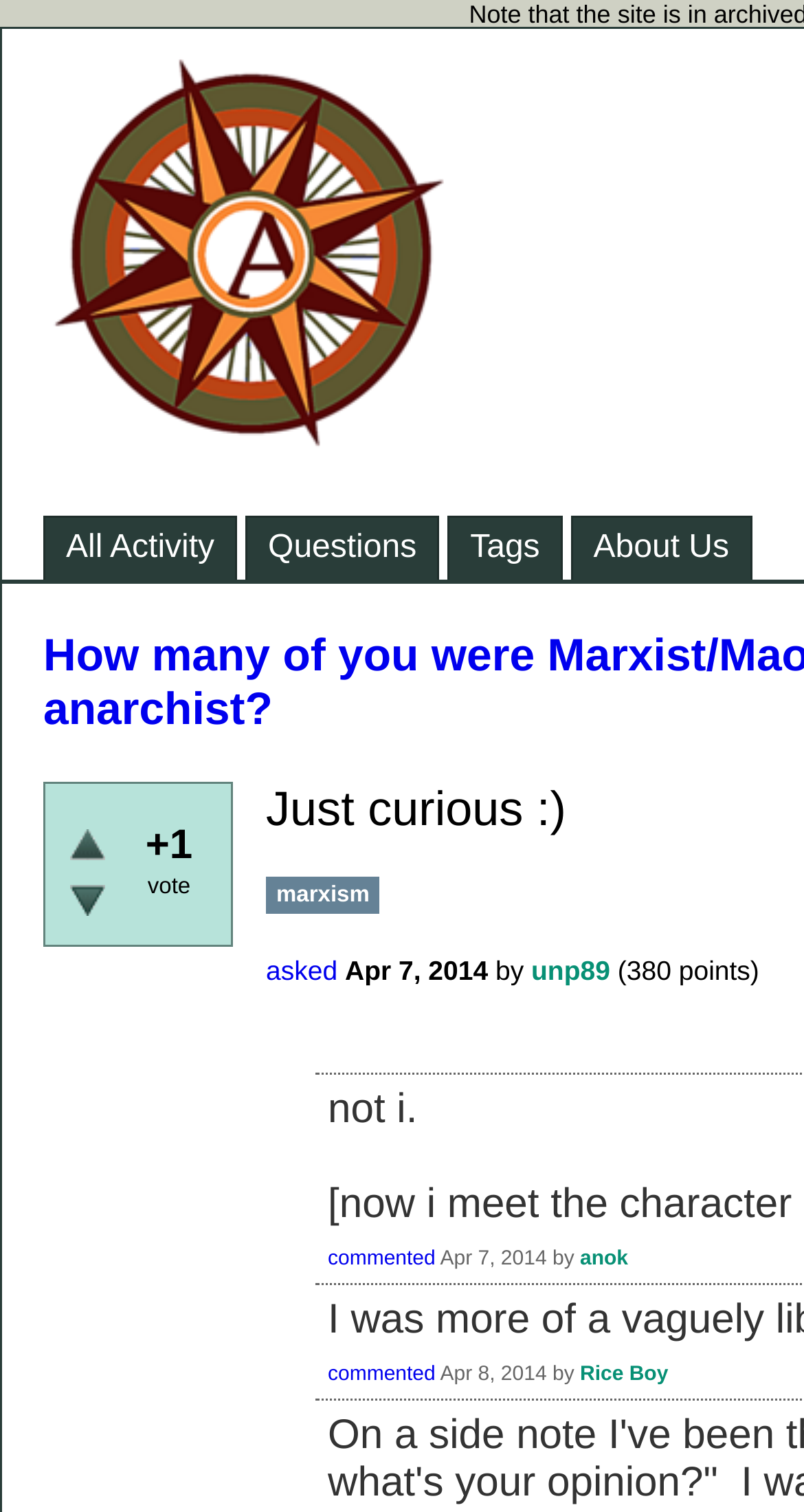What is the topic of the discussion?
Please provide a detailed and comprehensive answer to the question.

The topic of the discussion can be inferred from the link 'marxism' which is present in the webpage. This link is related to the question being asked, which is 'How many of you were Marxist/Maoist/ etc before you became anarchist?'.